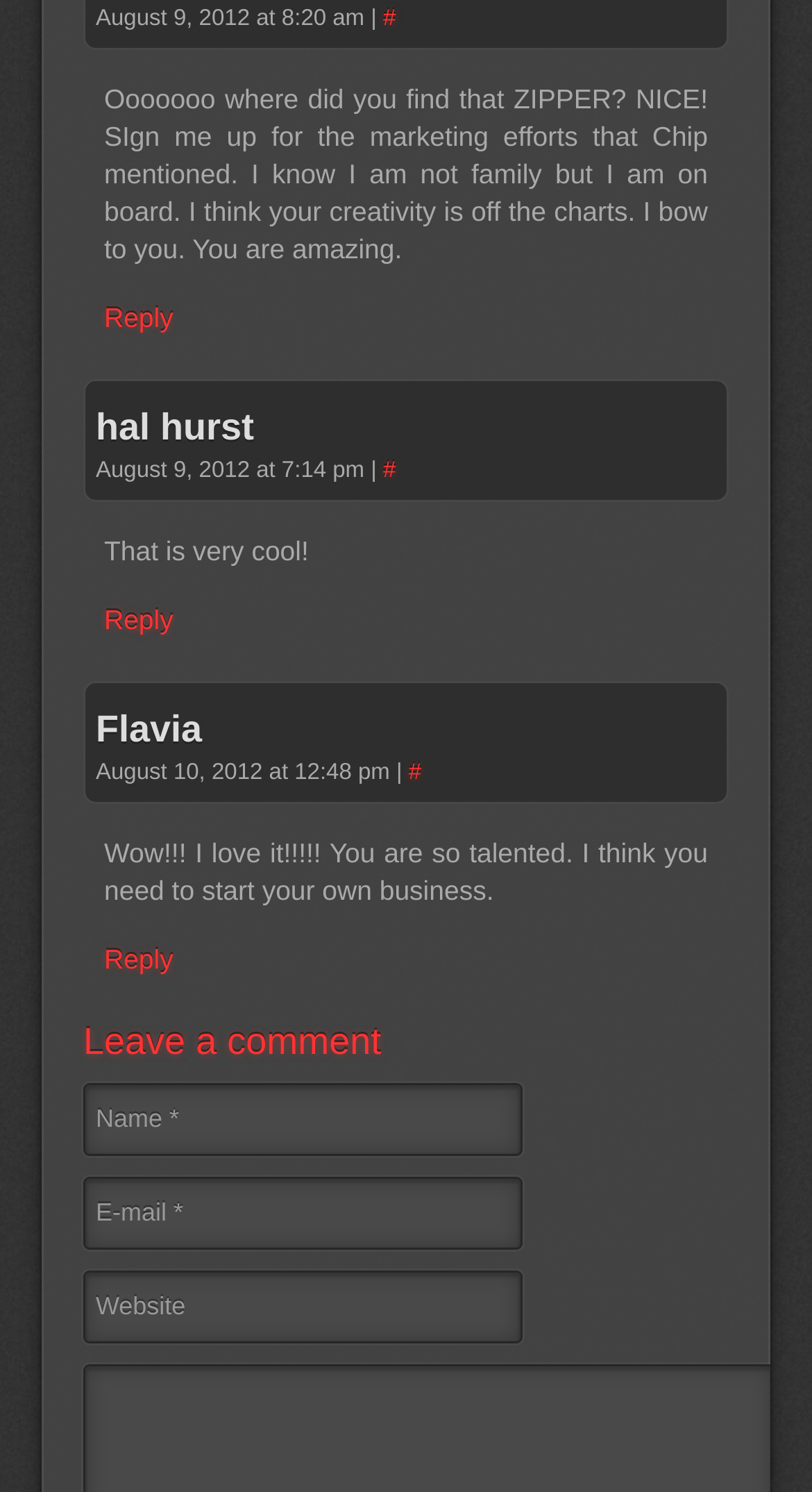What is the name of the first commenter?
Examine the image and give a concise answer in one word or a short phrase.

hal hurst